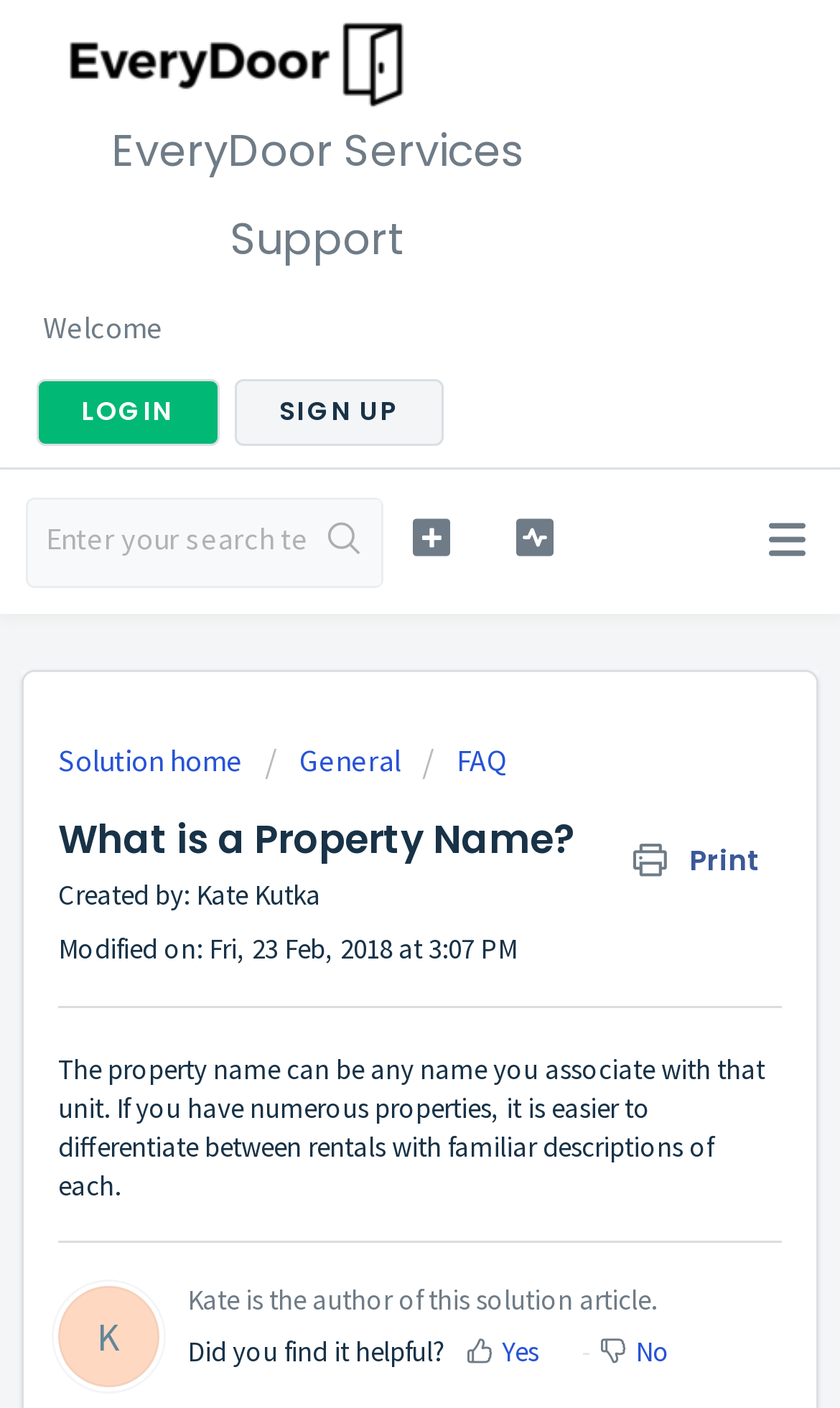What is the purpose of the property name?
Answer the question in as much detail as possible.

The purpose of the property name is to differentiate between rentals, especially when you have numerous properties. This is stated in the article section of the webpage, which explains that the property name can be any name you associate with that unit.